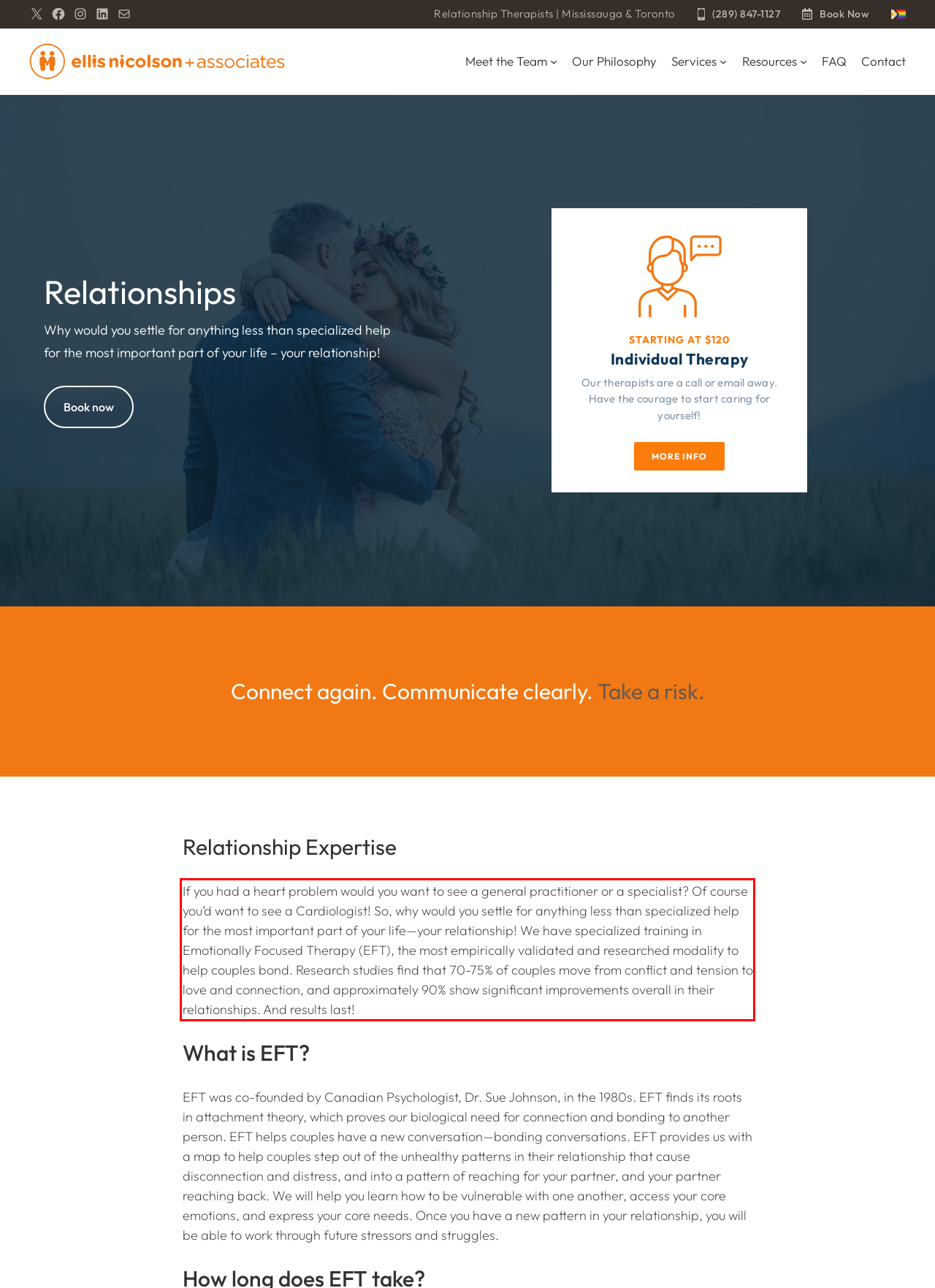Please look at the screenshot provided and find the red bounding box. Extract the text content contained within this bounding box.

If you had a heart problem would you want to see a general practitioner or a specialist? Of course you’d want to see a Cardiologist! So, why would you settle for anything less than specialized help for the most important part of your life—your relationship! We have specialized training in Emotionally Focused Therapy (EFT), the most empirically validated and researched modality to help couples bond. Research studies find that 70-75% of couples move from conflict and tension to love and connection, and approximately 90% show significant improvements overall in their relationships. And results last!